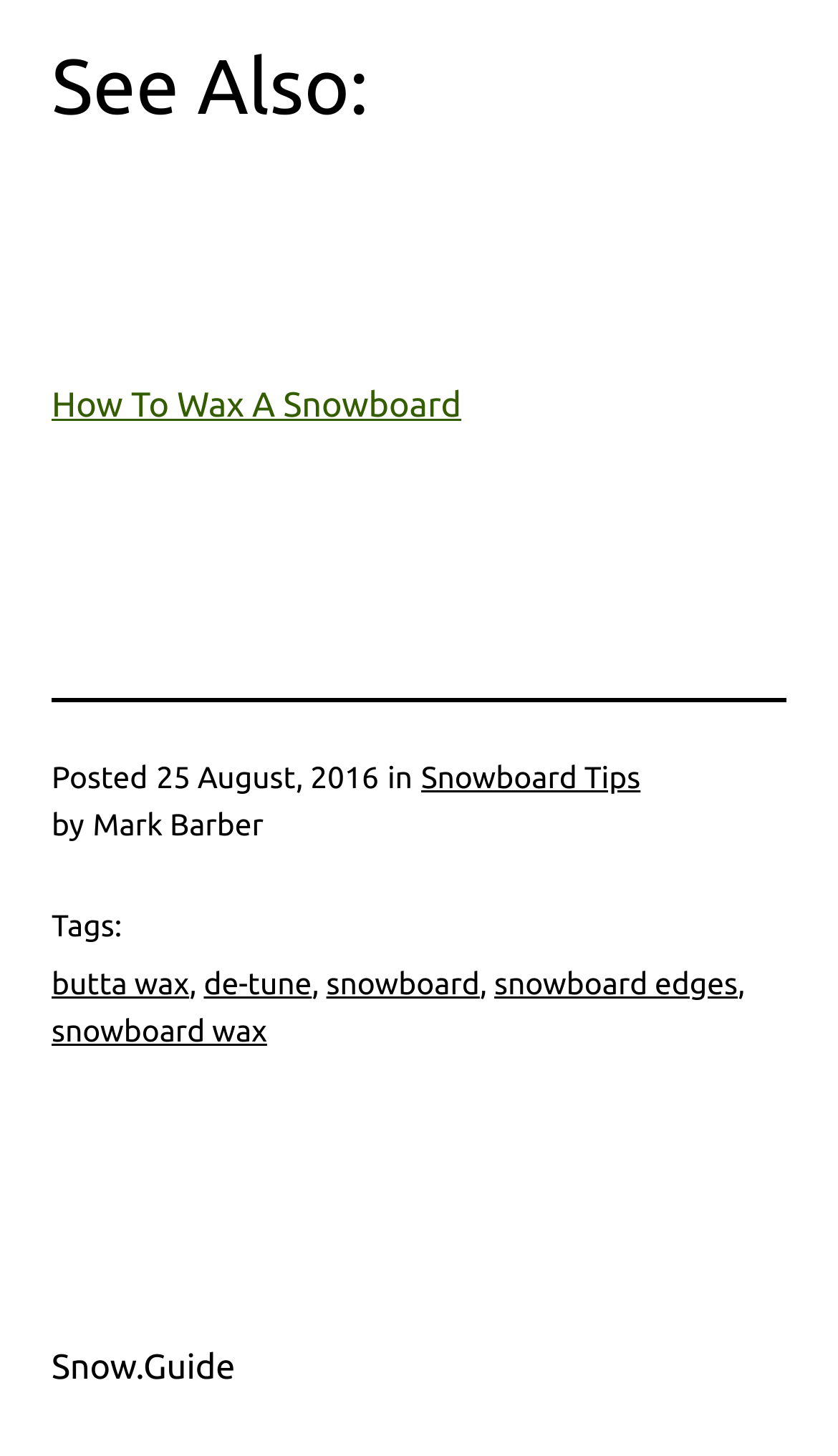What is the topic of the article?
Give a detailed response to the question by analyzing the screenshot.

The topic of the article can be inferred from the links and text on the page, such as 'How To Wax A Snowboard', 'Snowboard Tips', and 'Snowboard wax'.